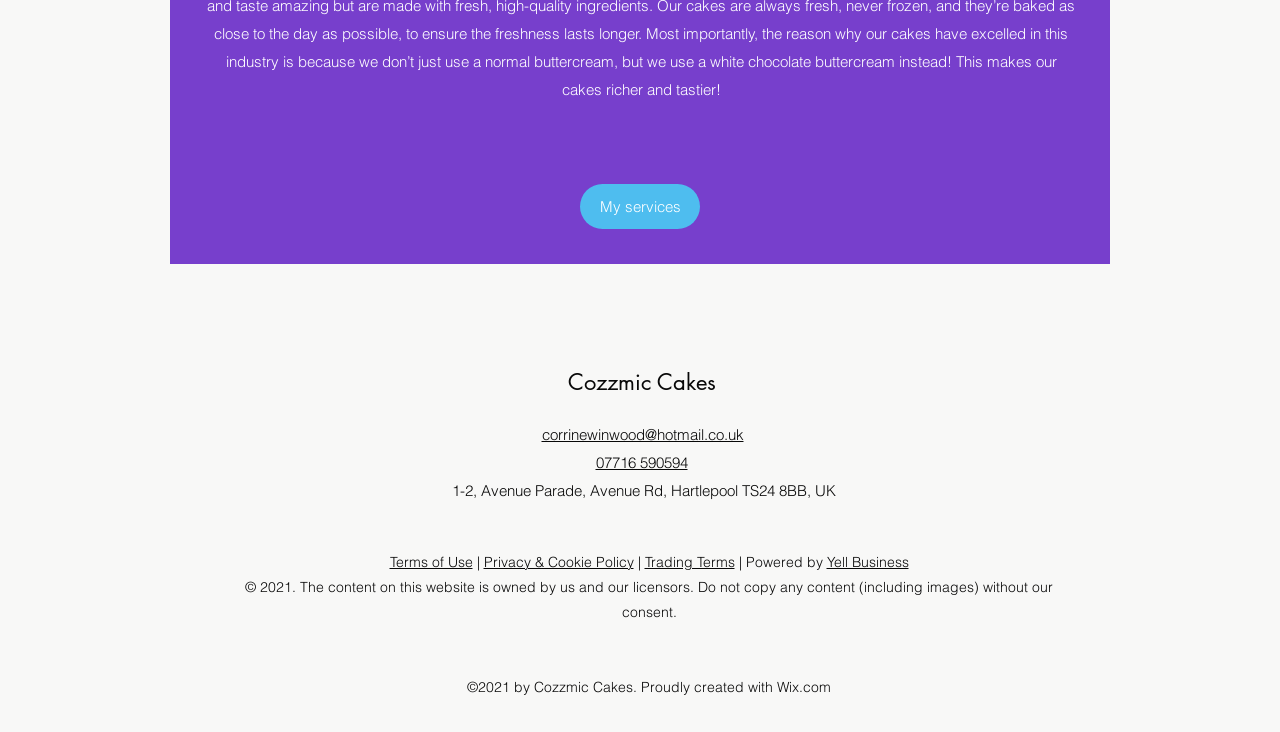Determine the bounding box coordinates of the clickable element to complete this instruction: "Visit Cozzmic Cakes". Provide the coordinates in the format of four float numbers between 0 and 1, [left, top, right, bottom].

[0.444, 0.503, 0.559, 0.541]